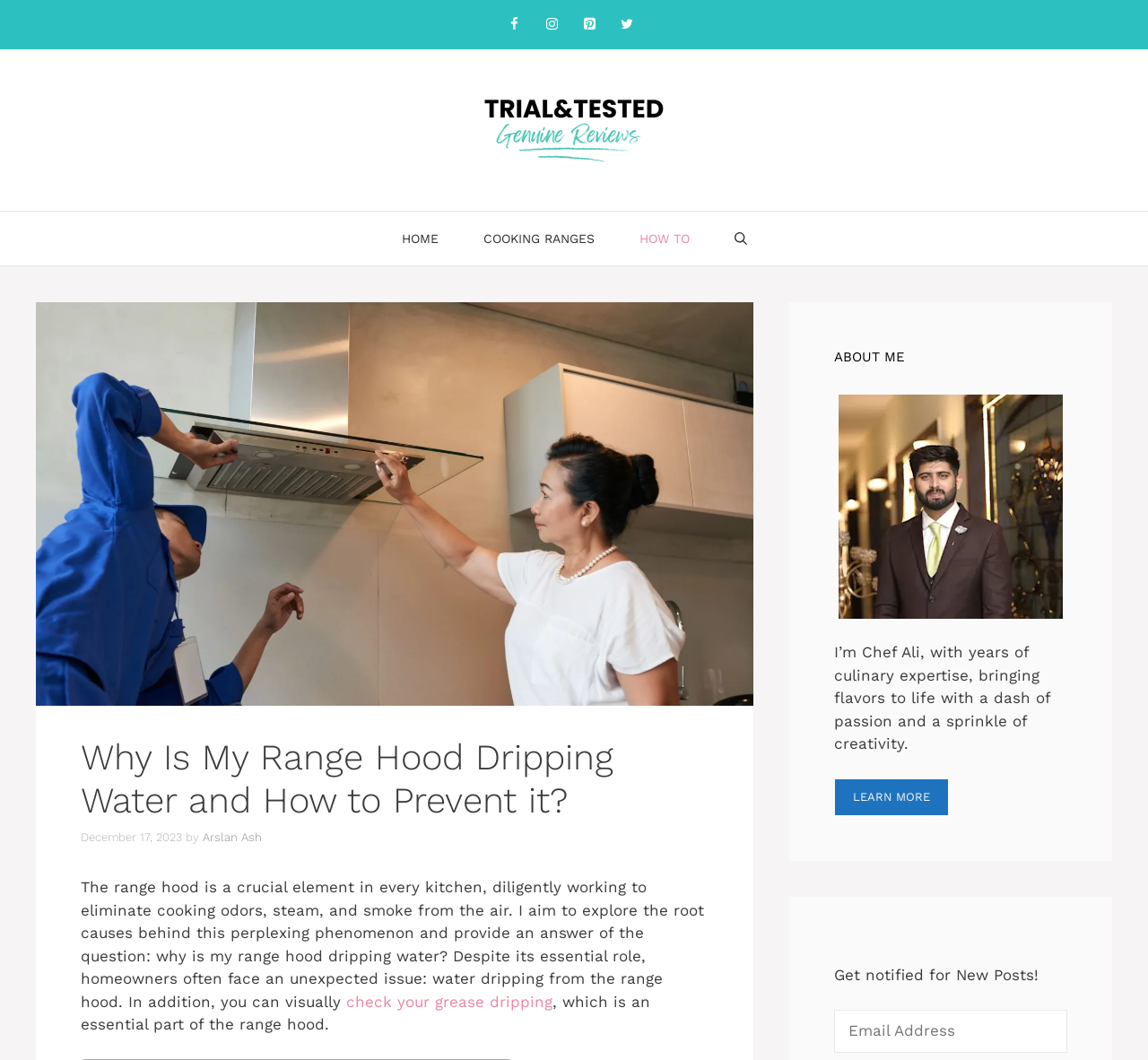Find the bounding box coordinates for the area you need to click to carry out the instruction: "Click on the Facebook link". The coordinates should be four float numbers between 0 and 1, indicated as [left, top, right, bottom].

[0.434, 0.008, 0.461, 0.038]